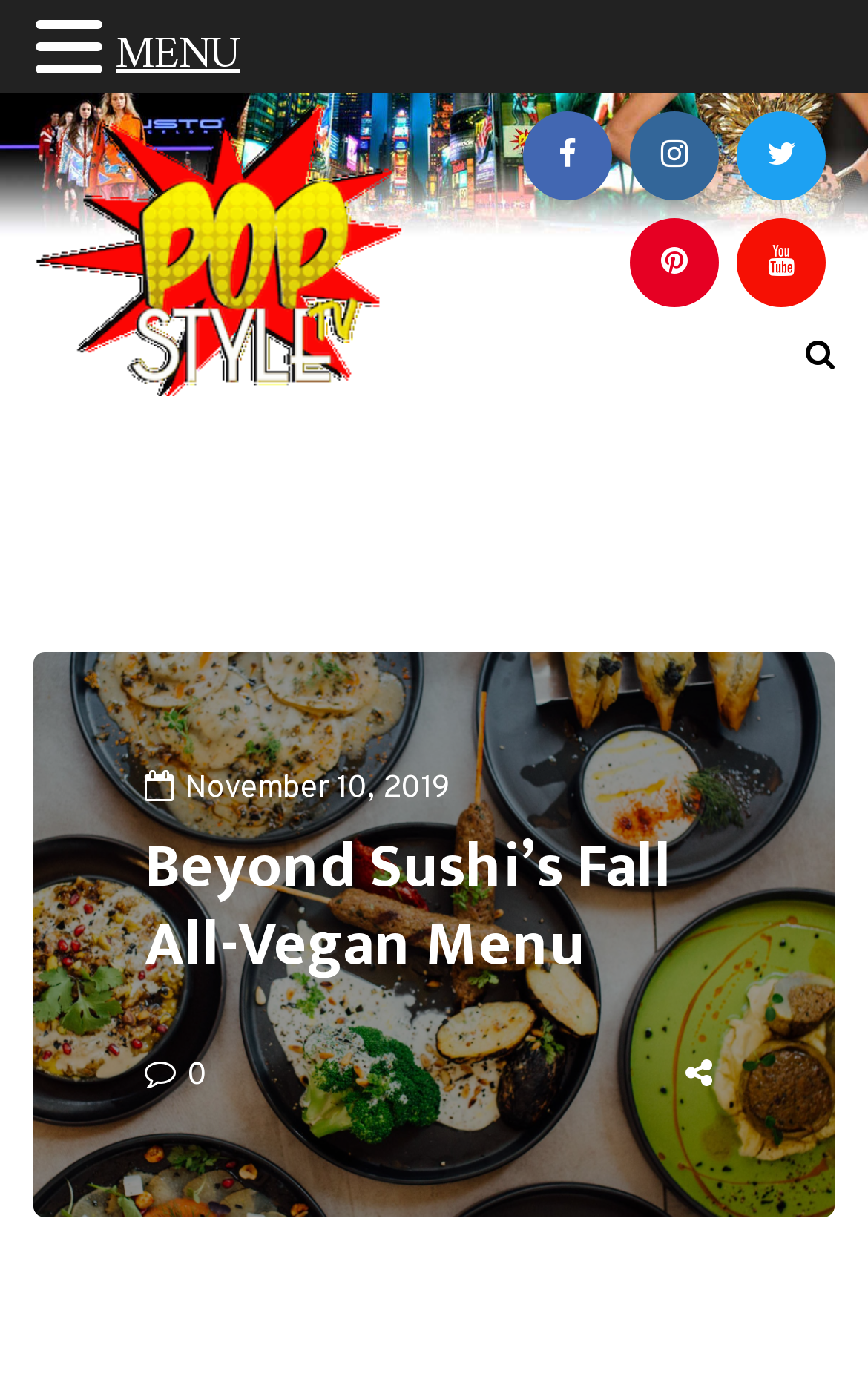Please give a succinct answer to the question in one word or phrase:
What is the name of the website?

POP STYLE TV